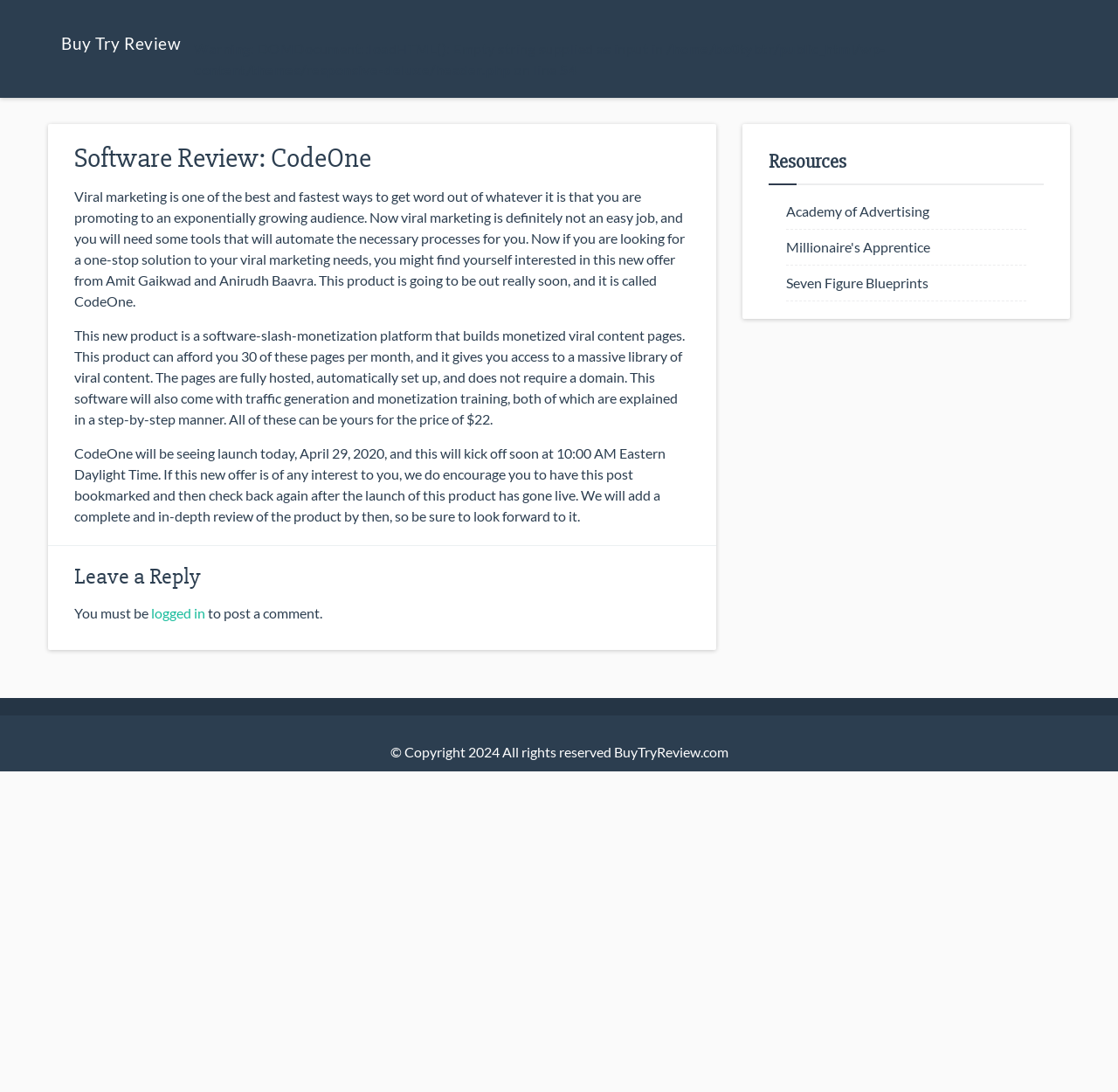Using the provided element description: "logged in", identify the bounding box coordinates. The coordinates should be four floats between 0 and 1 in the order [left, top, right, bottom].

[0.135, 0.553, 0.184, 0.569]